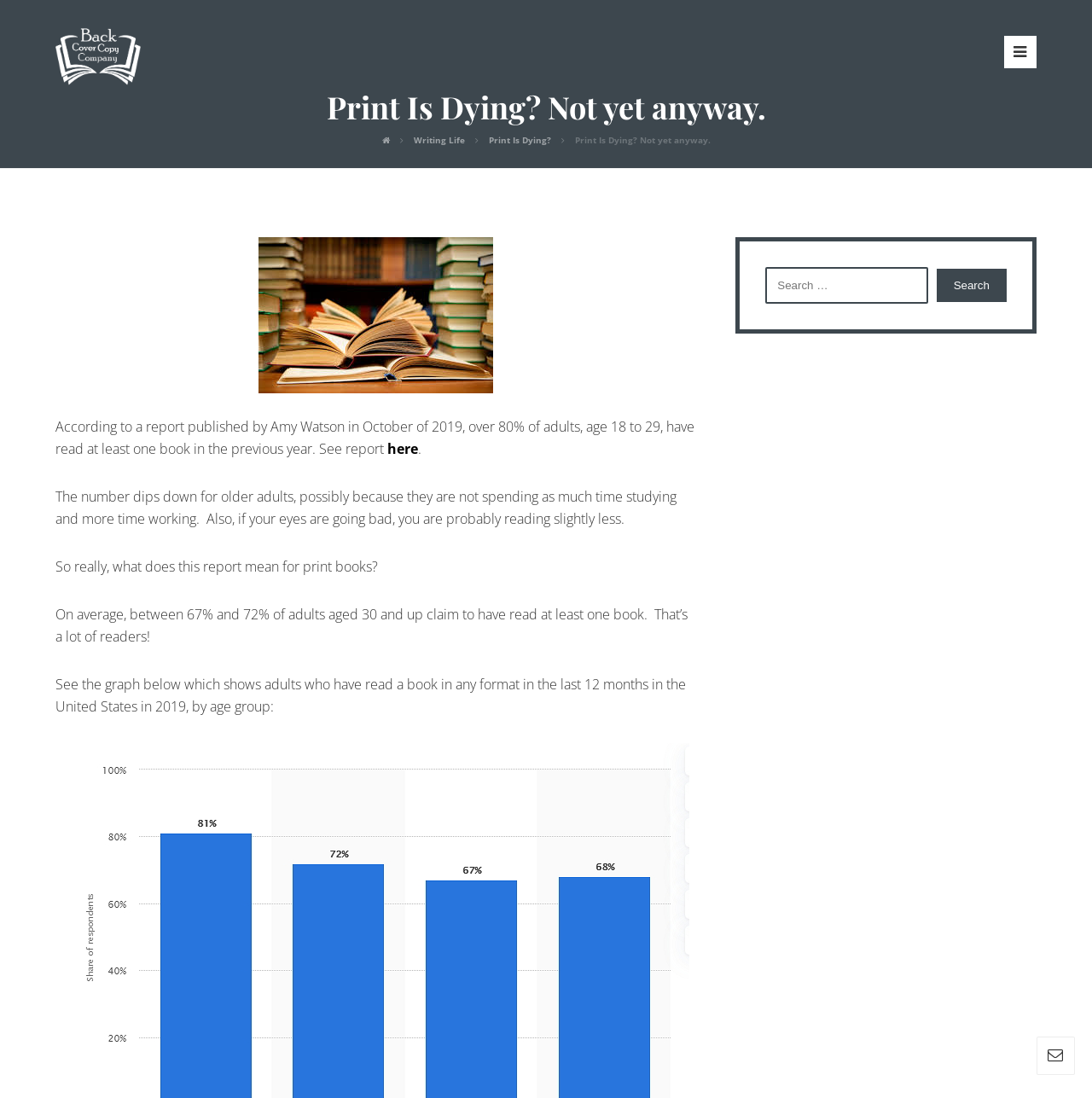Using the format (top-left x, top-left y, bottom-right x, bottom-right y), and given the element description, identify the bounding box coordinates within the screenshot: alt="Back Cover Copy Company"

[0.051, 0.023, 0.129, 0.078]